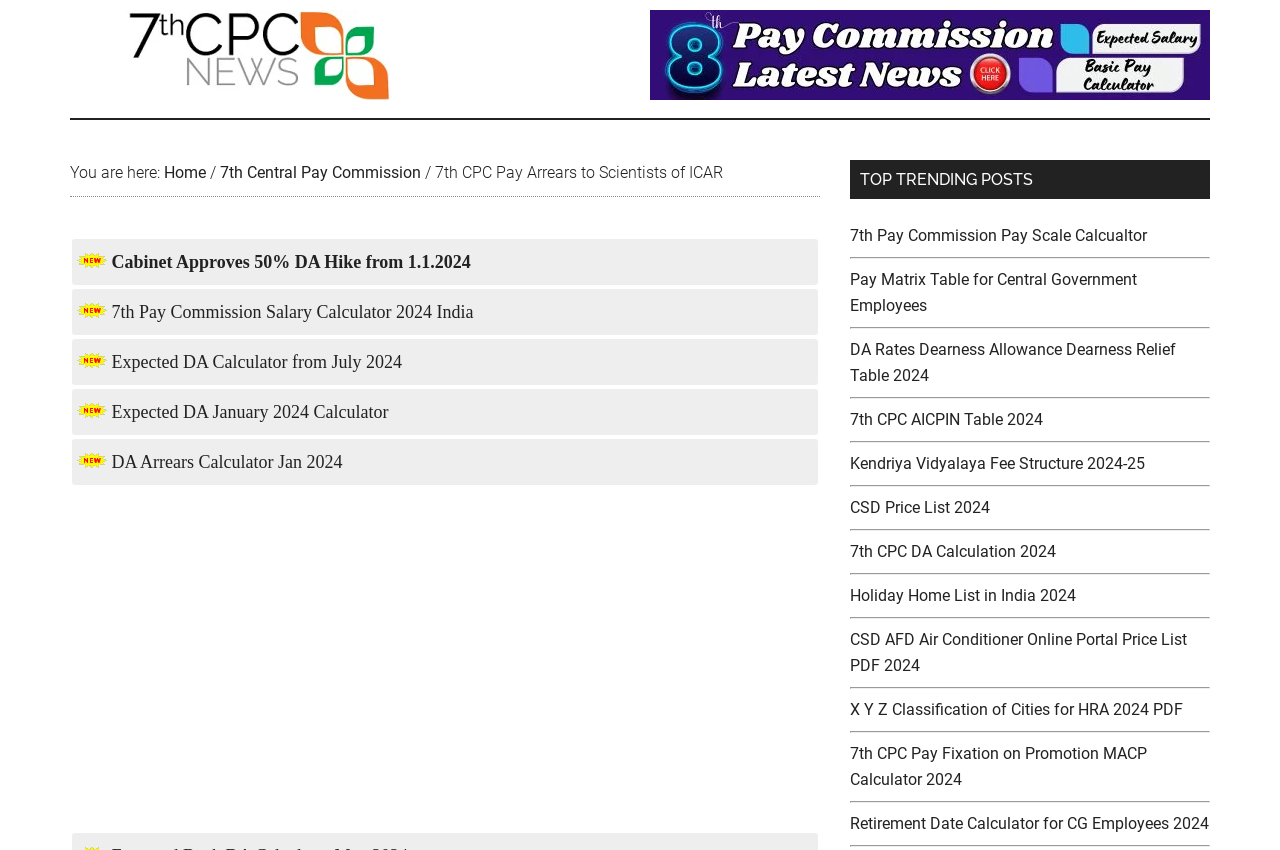Identify the bounding box for the described UI element: "Central Government Employees Latest News".

[0.055, 0.012, 0.352, 0.118]